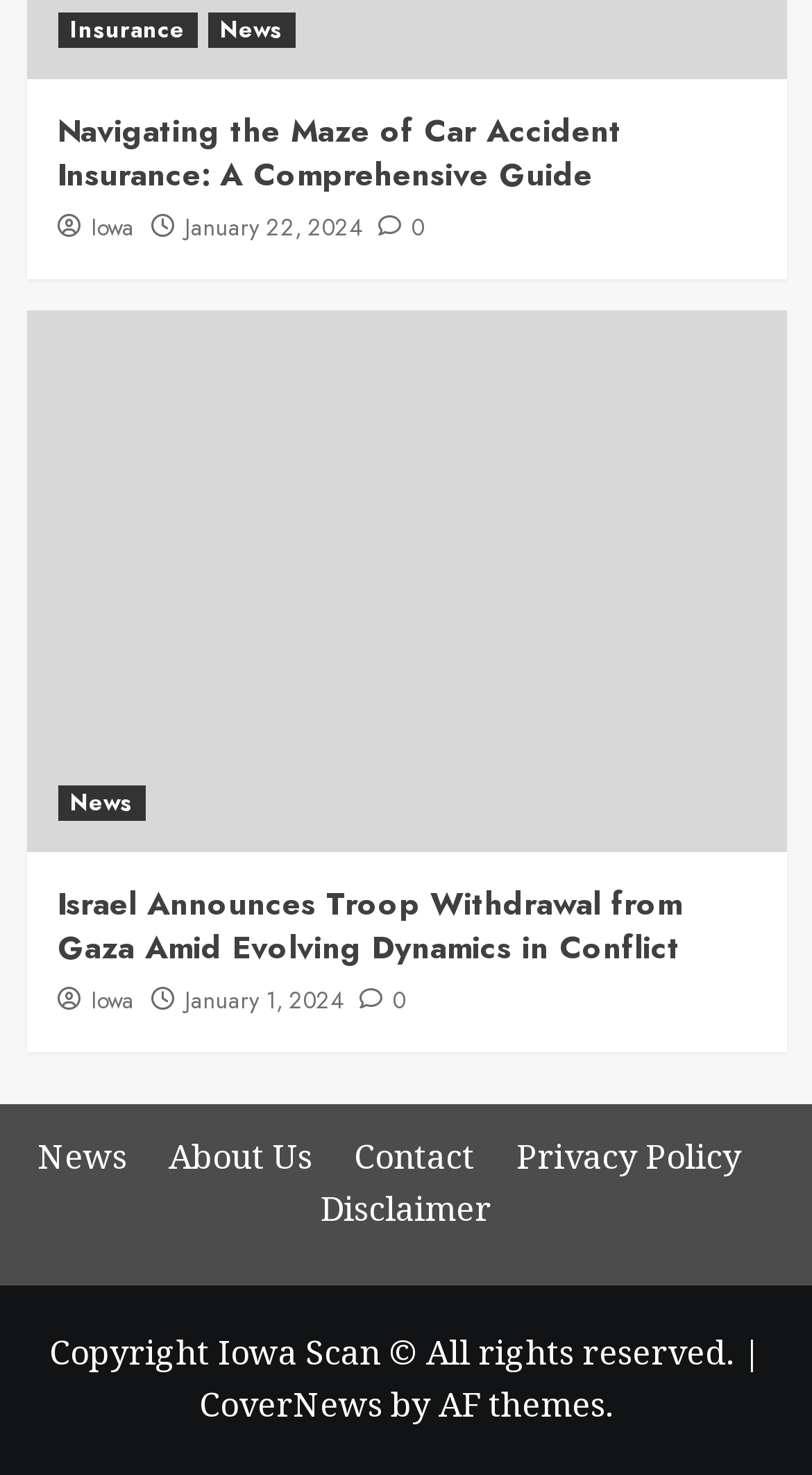Identify the bounding box coordinates for the element you need to click to achieve the following task: "Read the article about car accident insurance". The coordinates must be four float values ranging from 0 to 1, formatted as [left, top, right, bottom].

[0.071, 0.075, 0.929, 0.135]